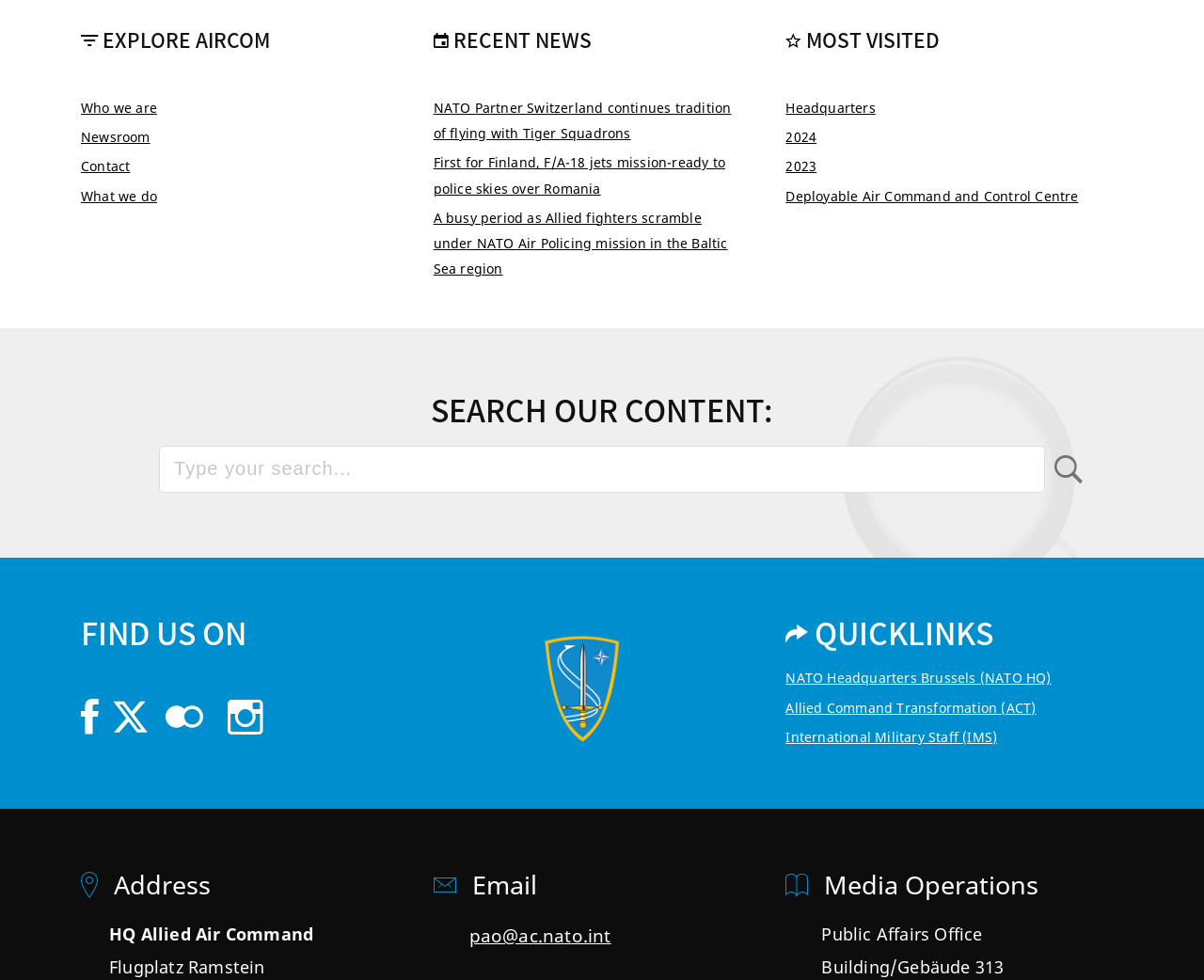Find the bounding box coordinates of the UI element according to this description: "Dec '22".

None